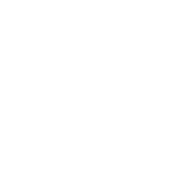Explain the contents of the image with as much detail as possible.

The image showcases a product related to car accessories, specifically highlighting a 'Car Trunk Door Shock Absorbing Gasket Sound Insulation Pad'. This item is designed to minimize noise and vibrations within the vehicle trunk, providing better comfort during rides. The product is part of a section labeled 'RELATED PRODUCTS', indicating it is likely displayed alongside similar automotive accessories. The pad promises enhanced sound insulation, making it a practical choice for car owners looking to improve their vehicle's acoustics. It is priced at £5.99, with a note that this includes tax.